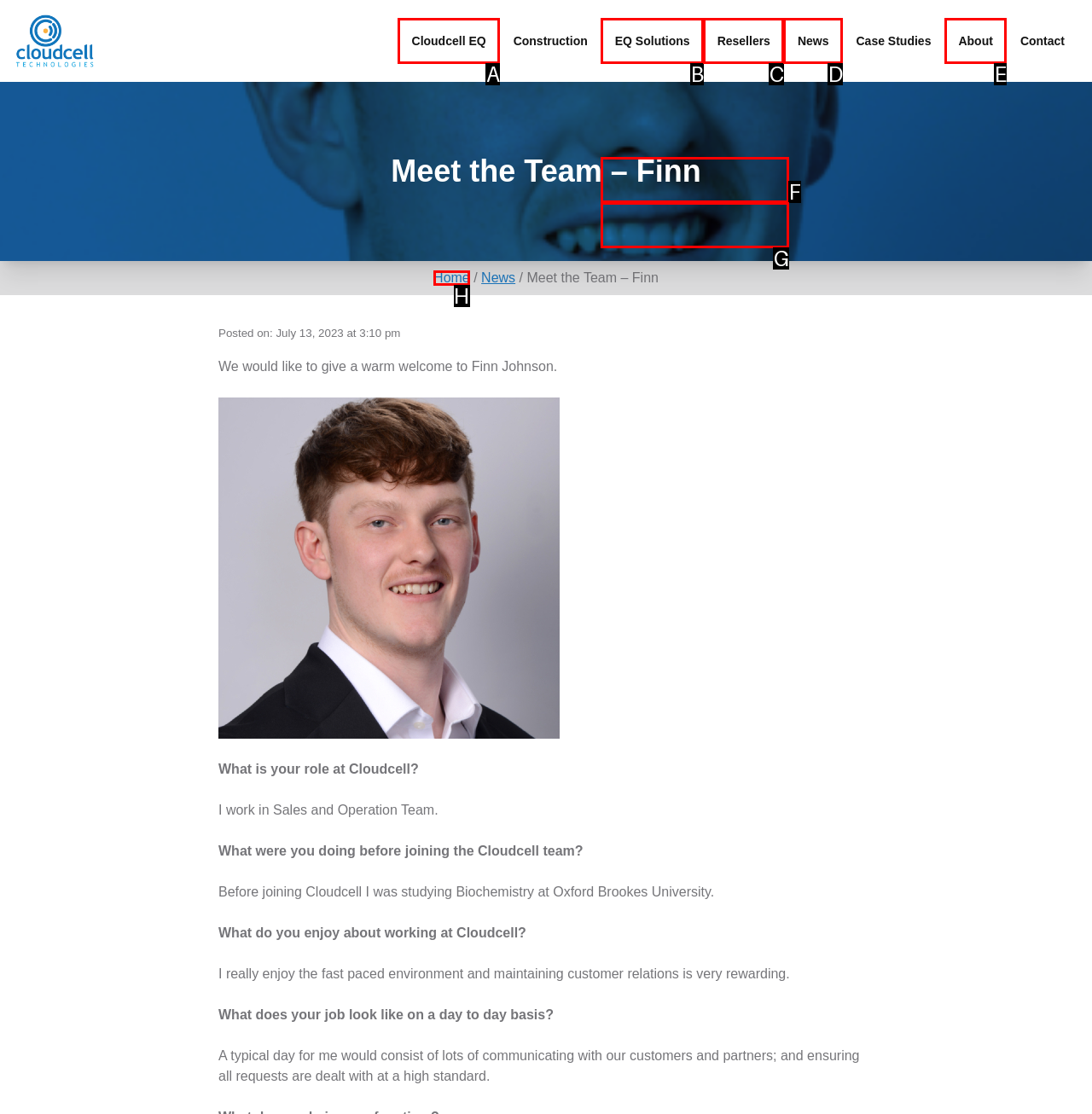Choose the HTML element that should be clicked to achieve this task: Go to the Home page
Respond with the letter of the correct choice.

H